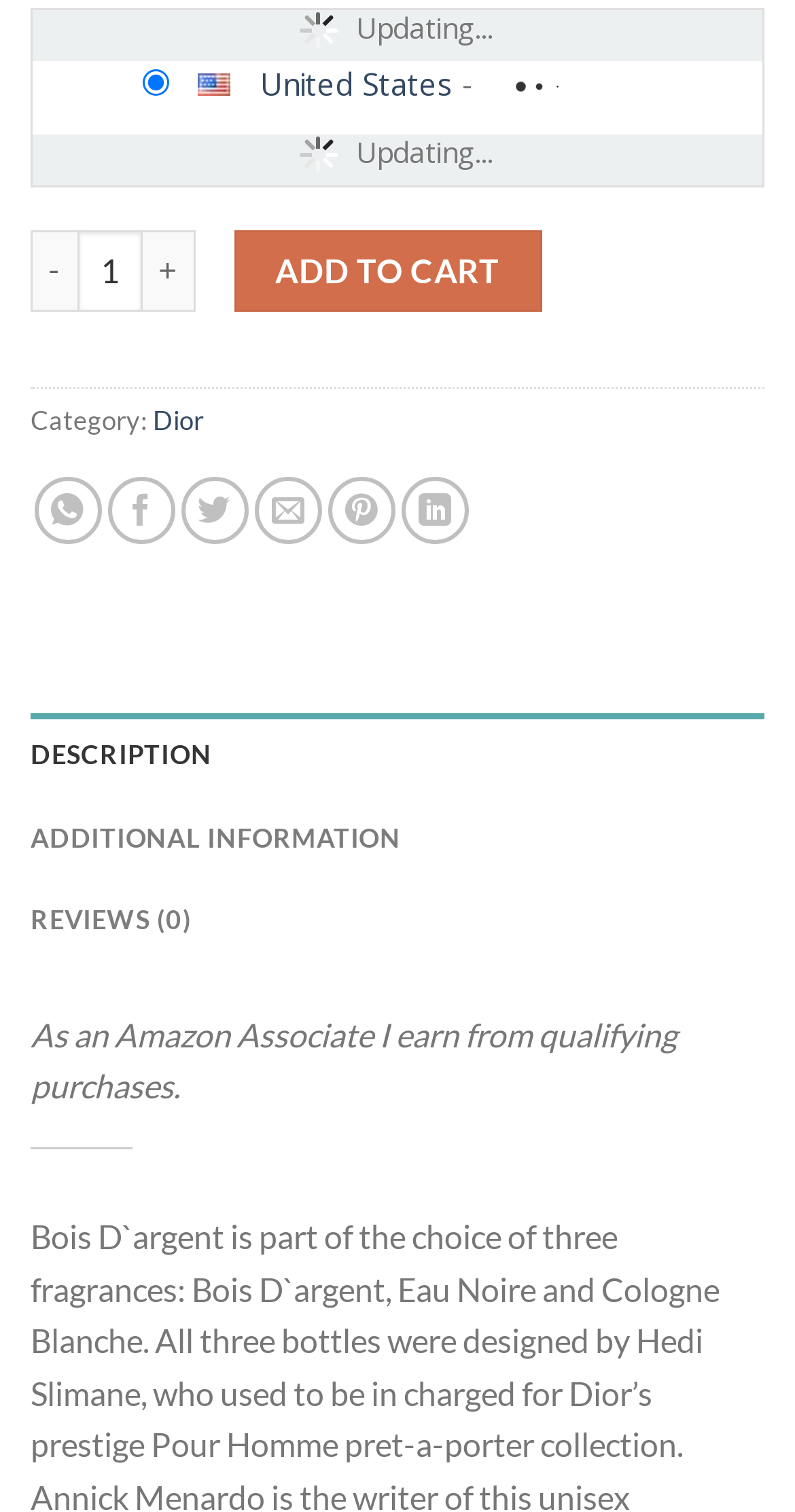Please give a succinct answer to the question in one word or phrase:
What is the category of the product?

Dior